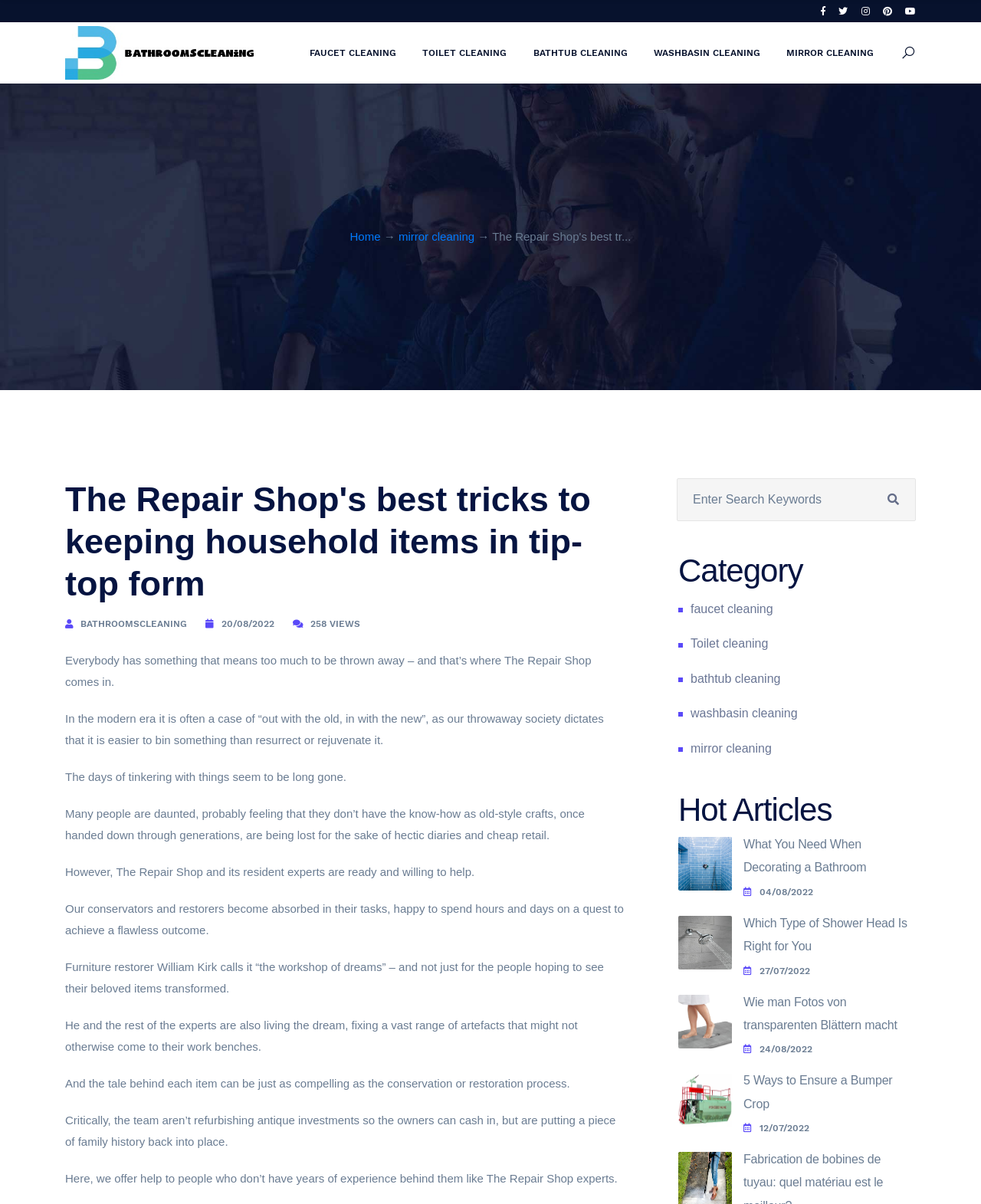Please determine the bounding box coordinates of the section I need to click to accomplish this instruction: "Go to the home page".

[0.357, 0.191, 0.388, 0.202]